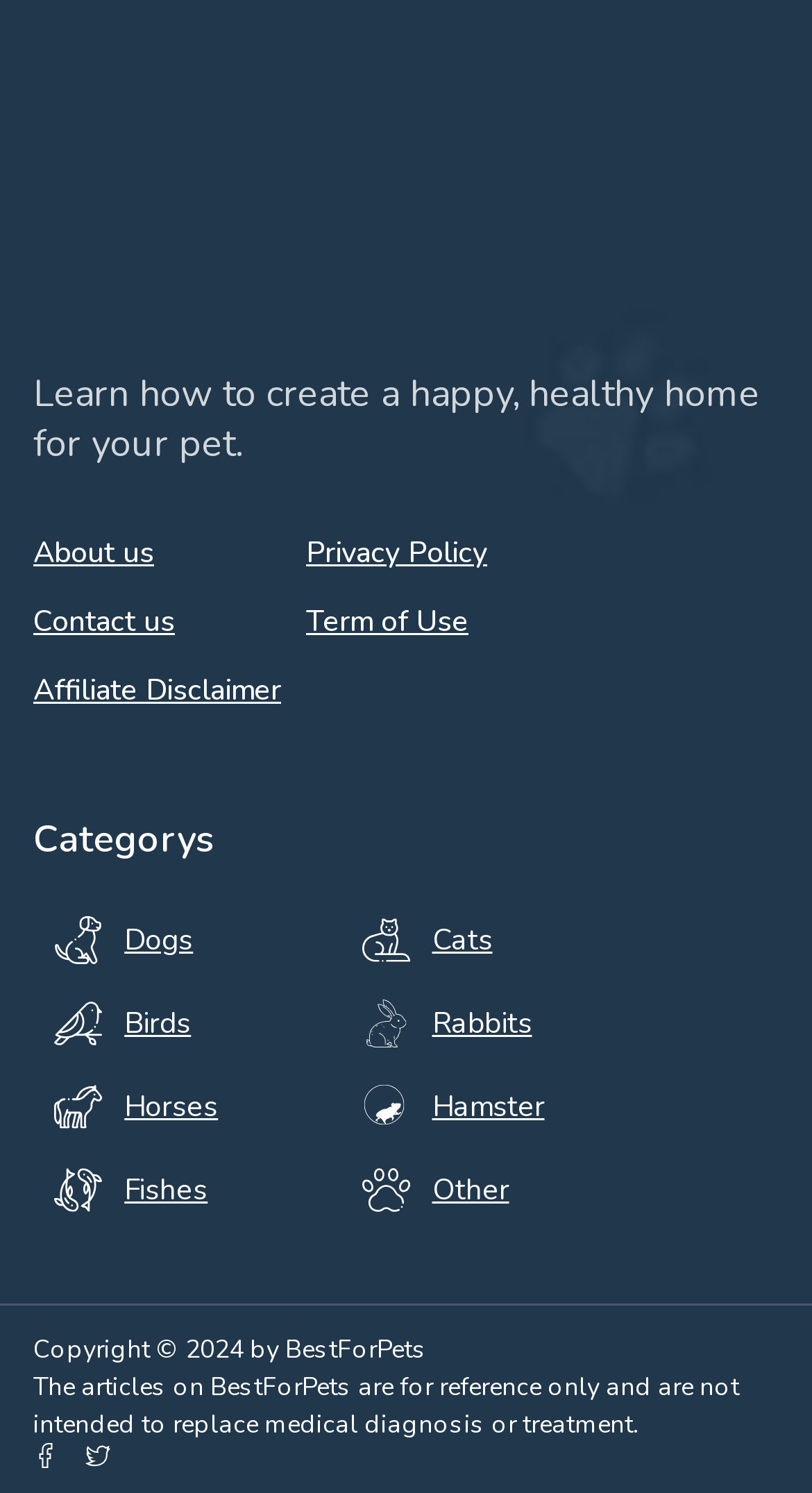Please identify the bounding box coordinates of the region to click in order to complete the task: "Learn about pet care". The coordinates must be four float numbers between 0 and 1, specified as [left, top, right, bottom].

[0.041, 0.246, 0.936, 0.313]